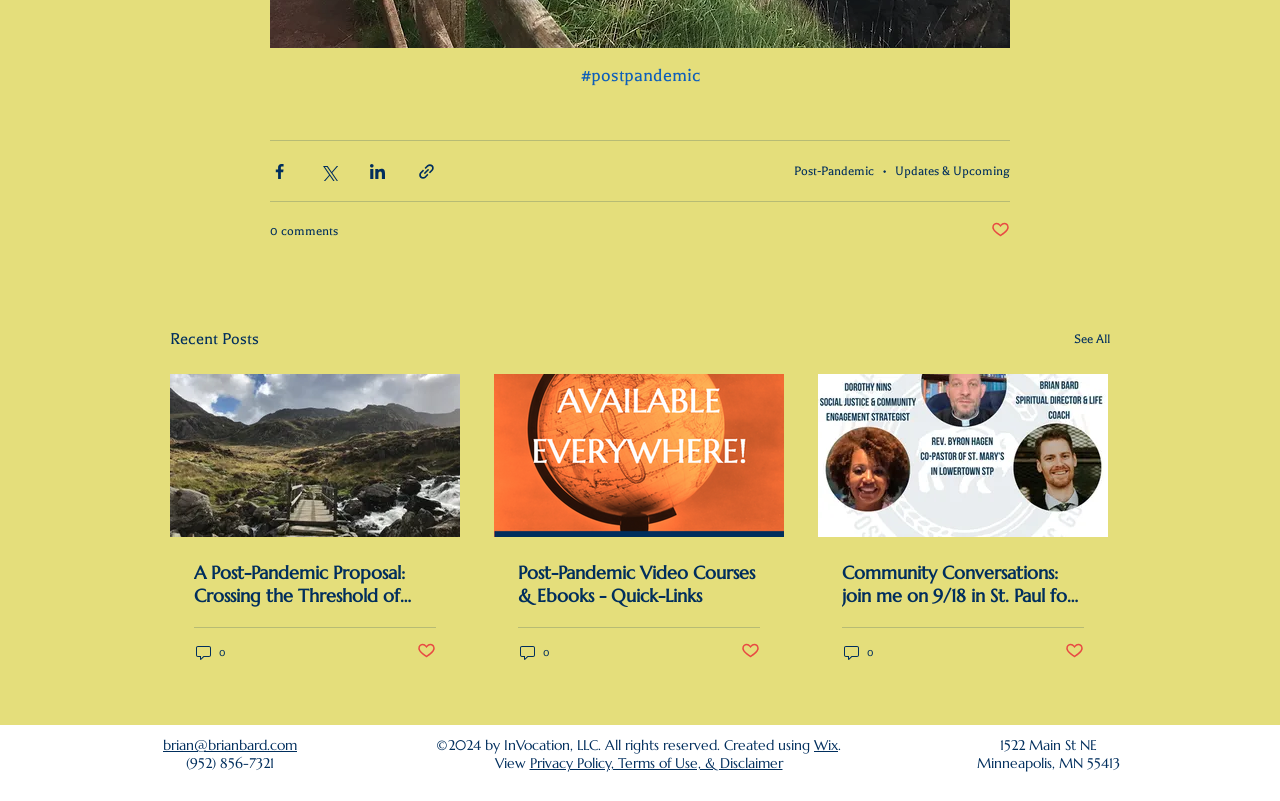Determine the bounding box coordinates of the area to click in order to meet this instruction: "Follow the link to React".

None